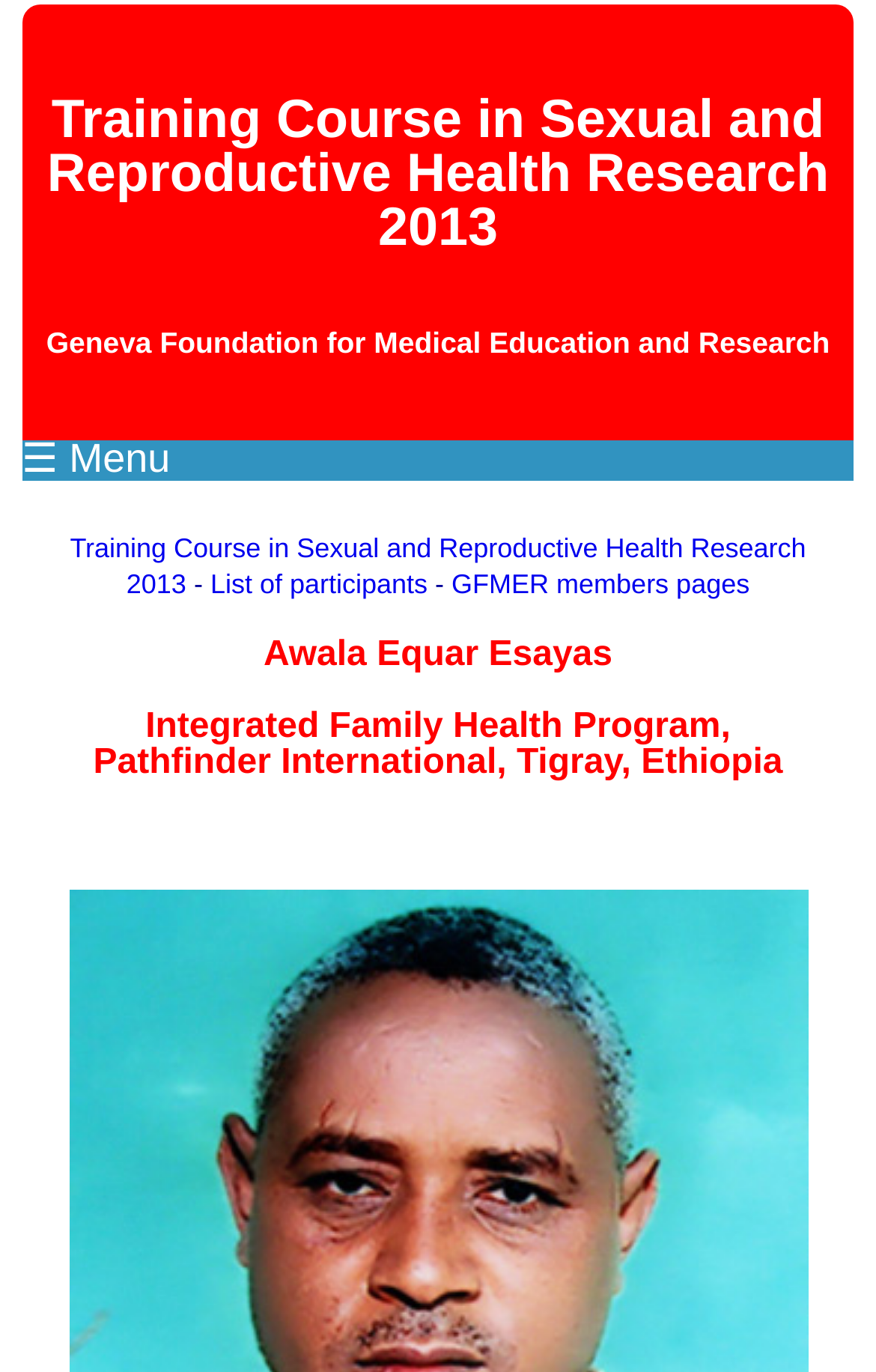From the webpage screenshot, predict the bounding box coordinates (top-left x, top-left y, bottom-right x, bottom-right y) for the UI element described here: September 12, 2023

None